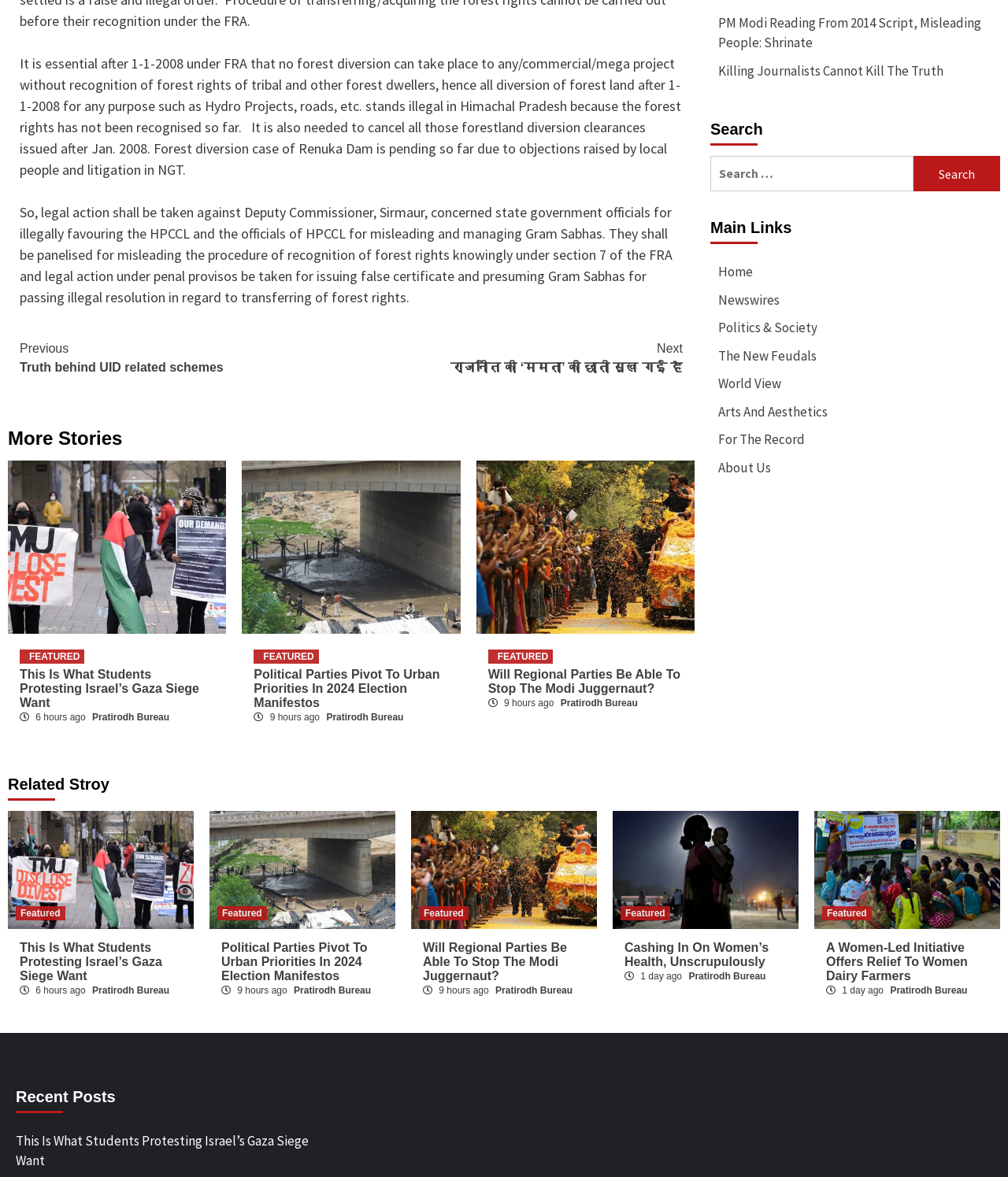Calculate the bounding box coordinates for the UI element based on the following description: "Arts And Aesthetics". Ensure the coordinates are four float numbers between 0 and 1, i.e., [left, top, right, bottom].

[0.712, 0.341, 0.984, 0.365]